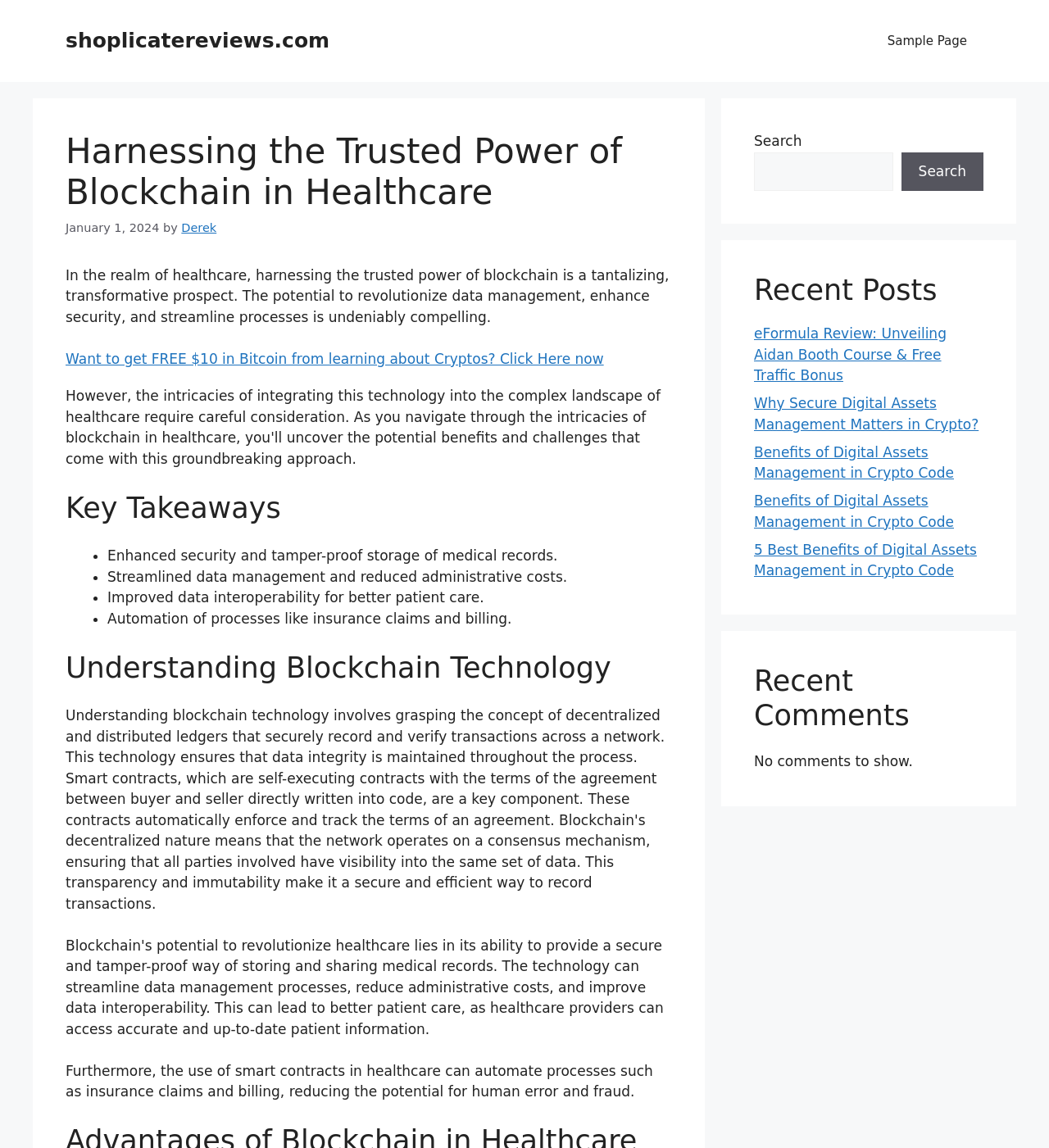Identify the bounding box coordinates of the area that should be clicked in order to complete the given instruction: "Click on the 'Sample Page' link". The bounding box coordinates should be four float numbers between 0 and 1, i.e., [left, top, right, bottom].

[0.83, 0.014, 0.938, 0.057]